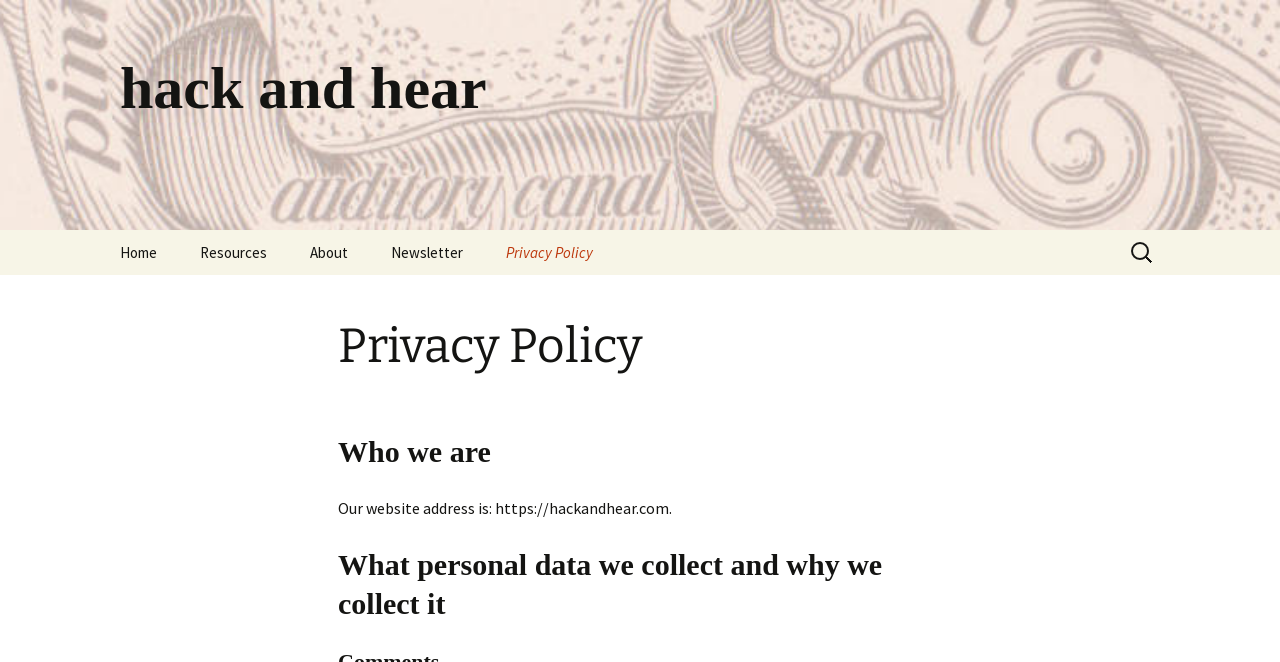What is the website's address?
Respond with a short answer, either a single word or a phrase, based on the image.

https://hackandhear.com